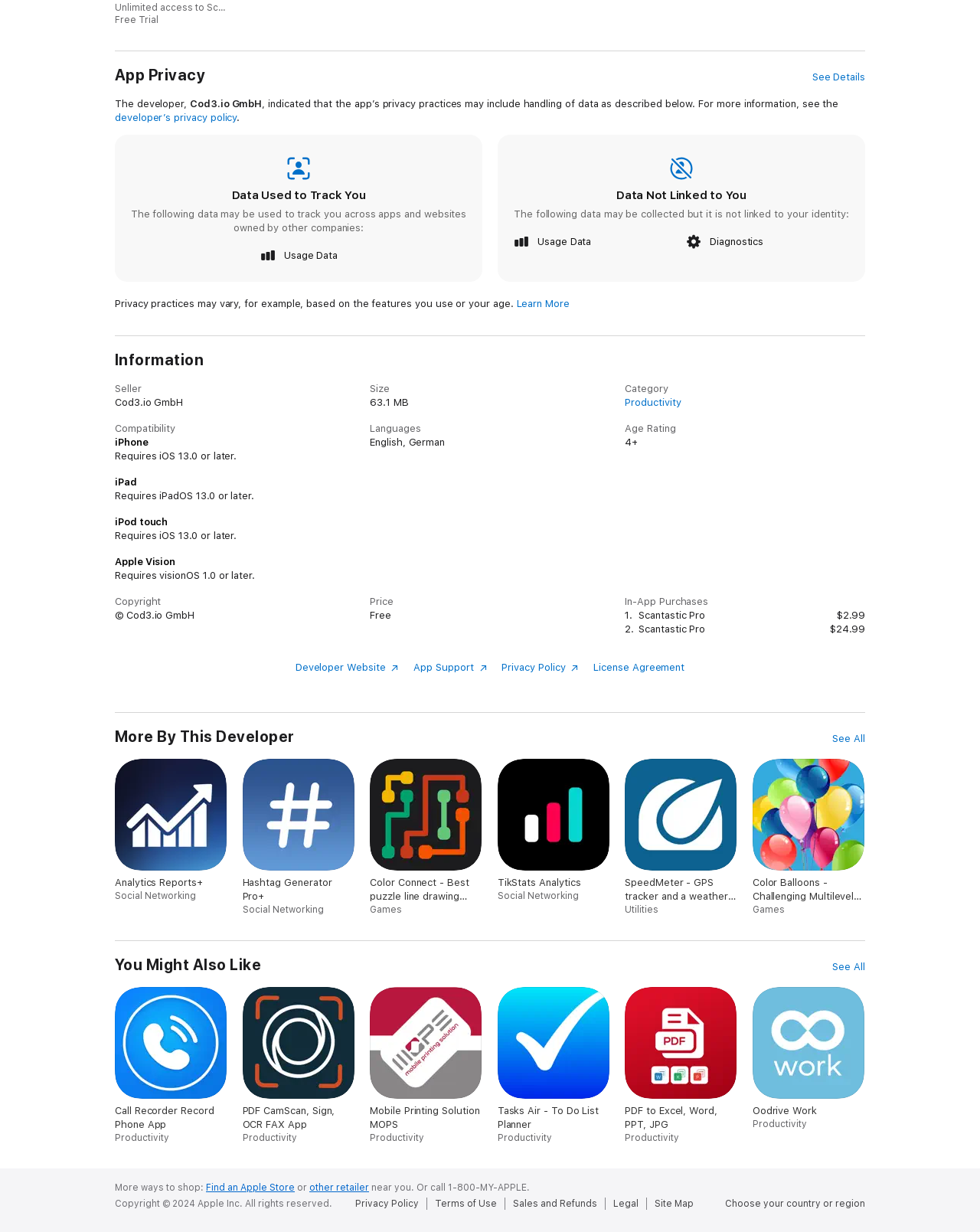What is the size of the app?
By examining the image, provide a one-word or phrase answer.

63.1 MB